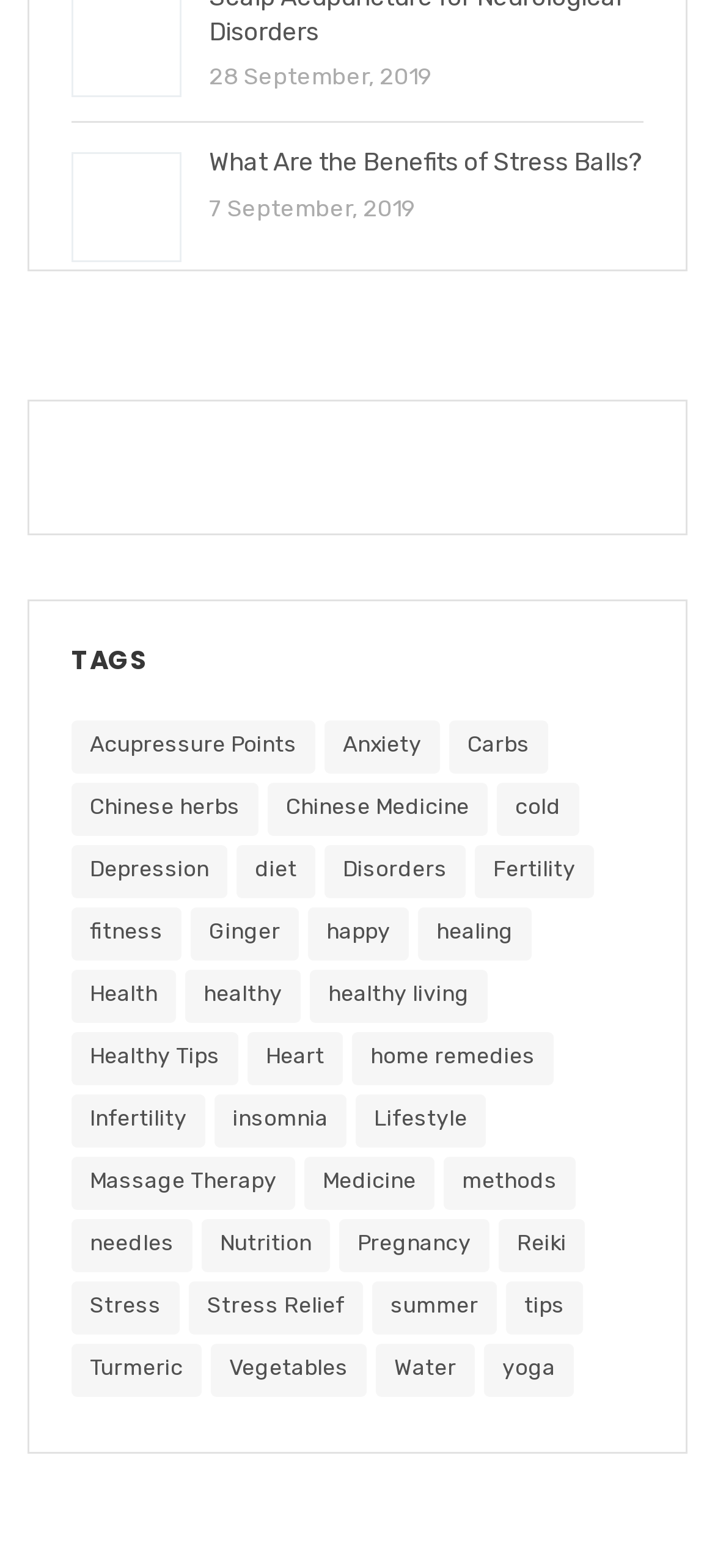What is the last tag listed on the webpage?
Using the image, answer in one word or phrase.

yoga